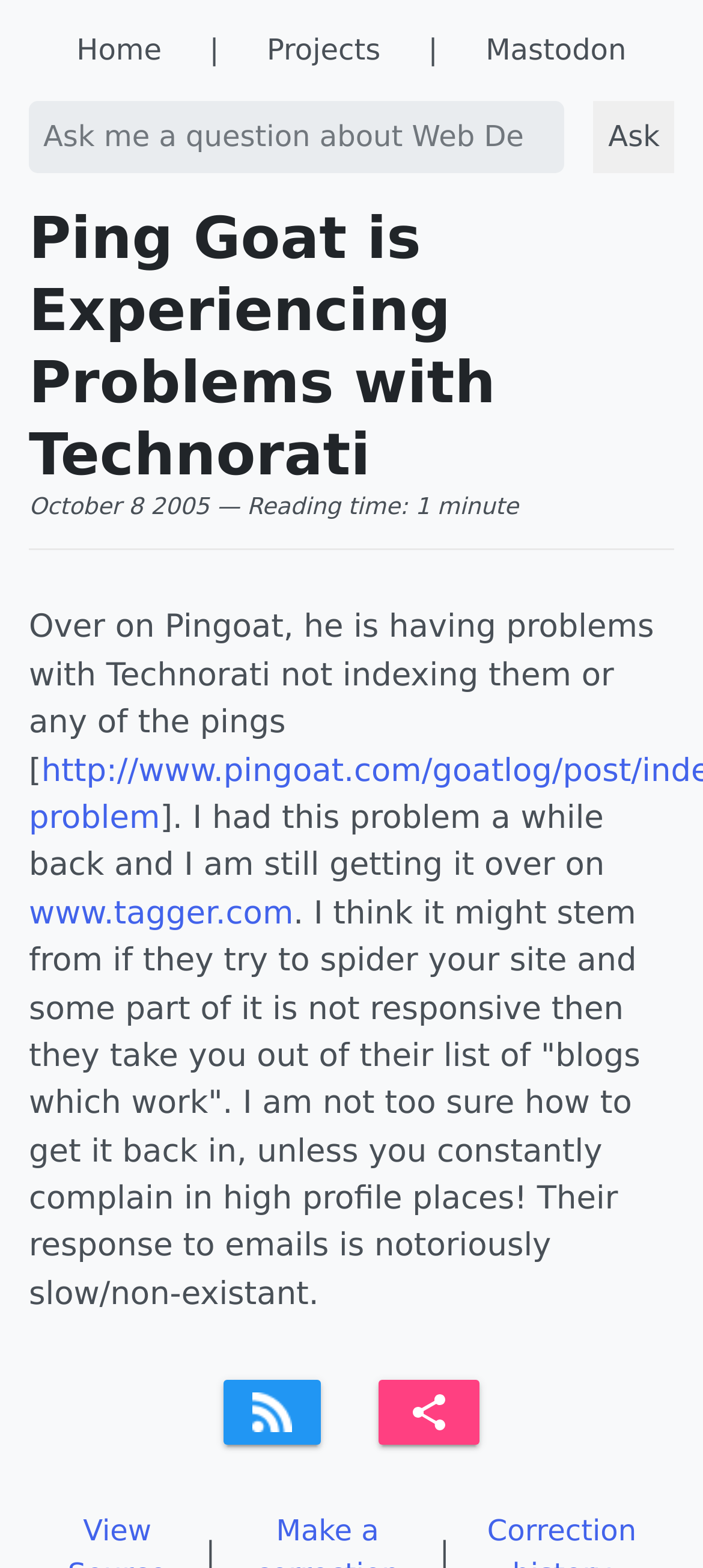Answer the question in a single word or phrase:
What can be done to get back into Technorati's list?

Constantly complain